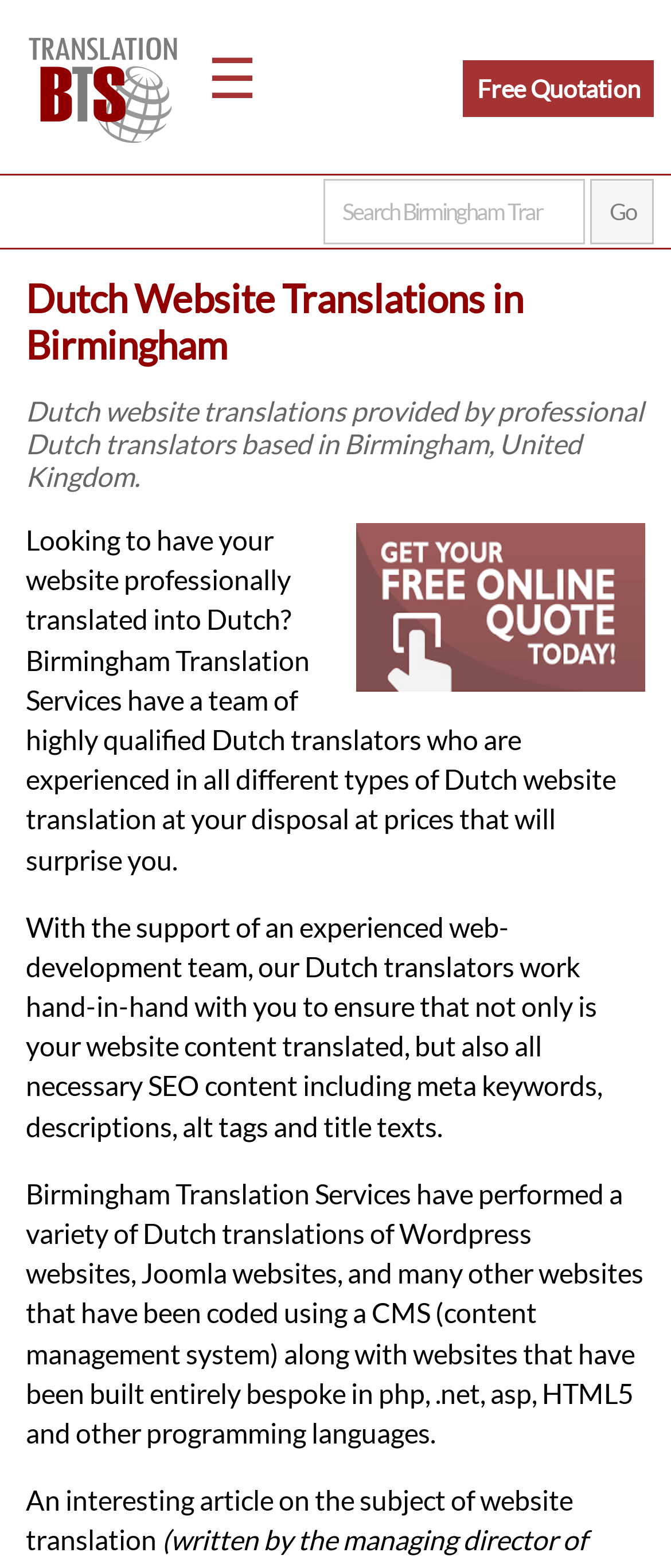What is the purpose of the searchbox?
Refer to the image and provide a thorough answer to the question.

I found the searchbox on the top right of the webpage with a placeholder text 'Search Birmingham Translation Services...'. This suggests that the searchbox is used to search for content within the website.